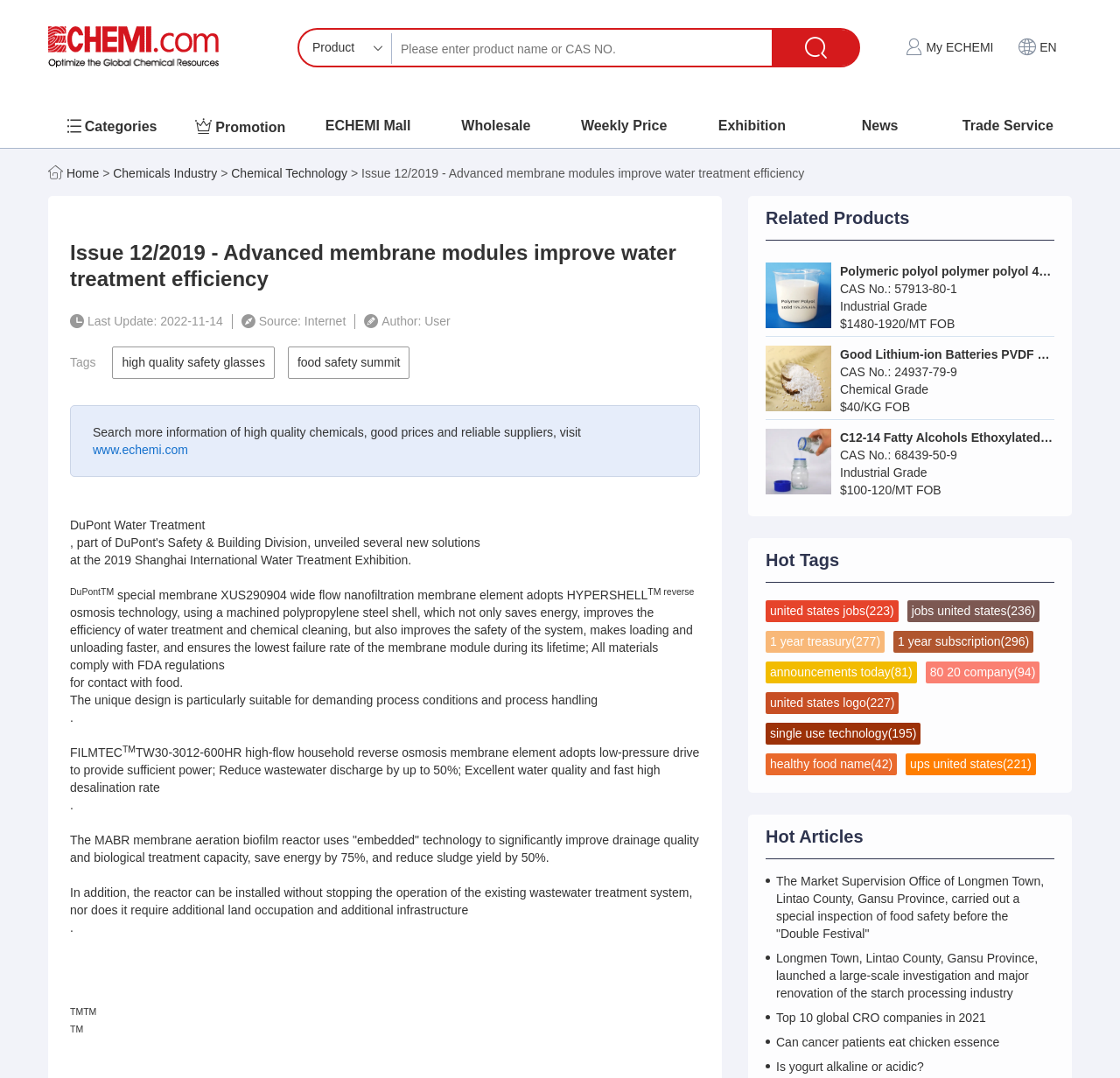Find the bounding box coordinates of the clickable area that will achieve the following instruction: "Read the article about 'Issue 12/2019 - Advanced membrane modules improve water treatment efficiency'".

[0.323, 0.154, 0.718, 0.167]